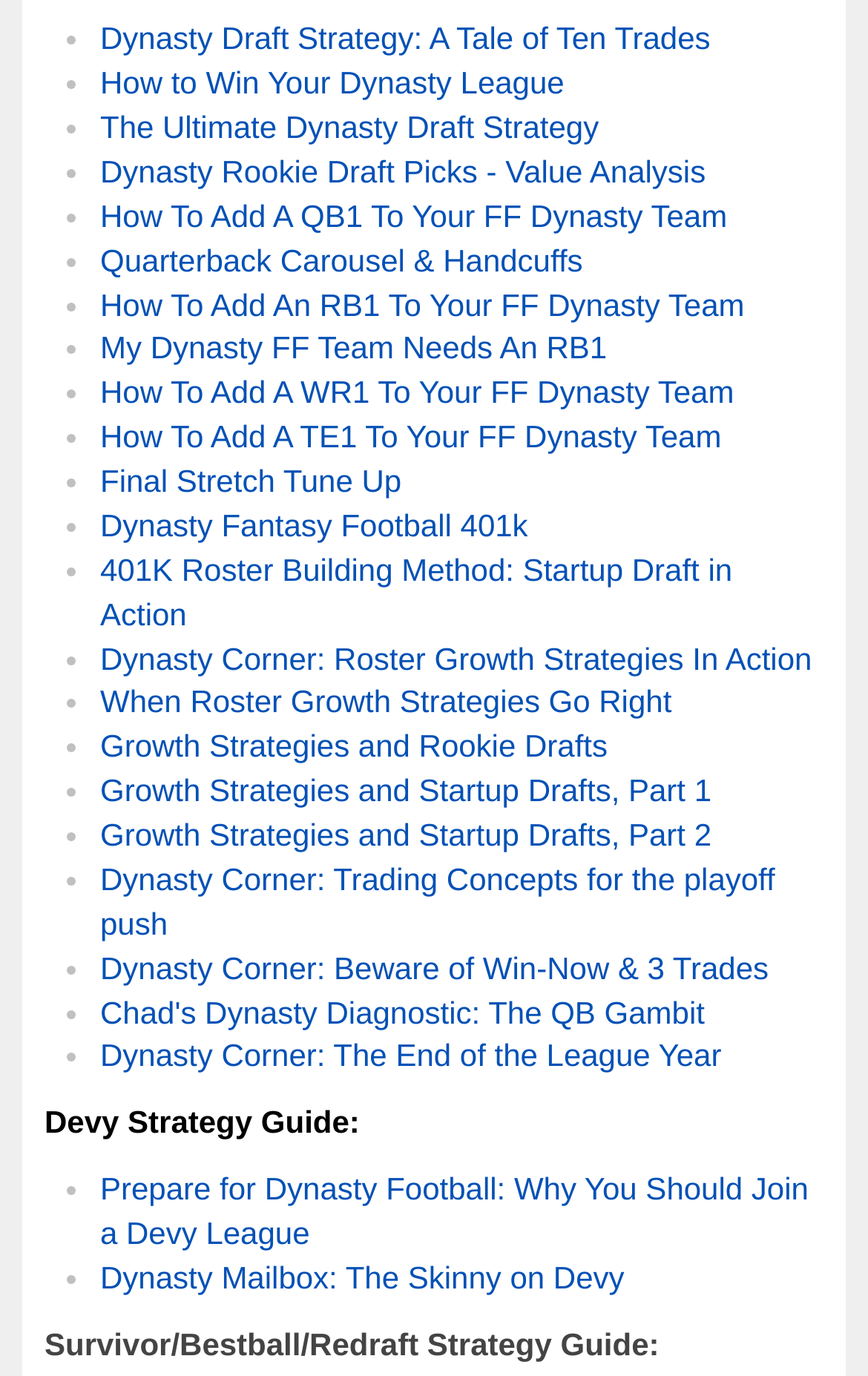How many links are on this webpage?
Answer with a single word or phrase by referring to the visual content.

34